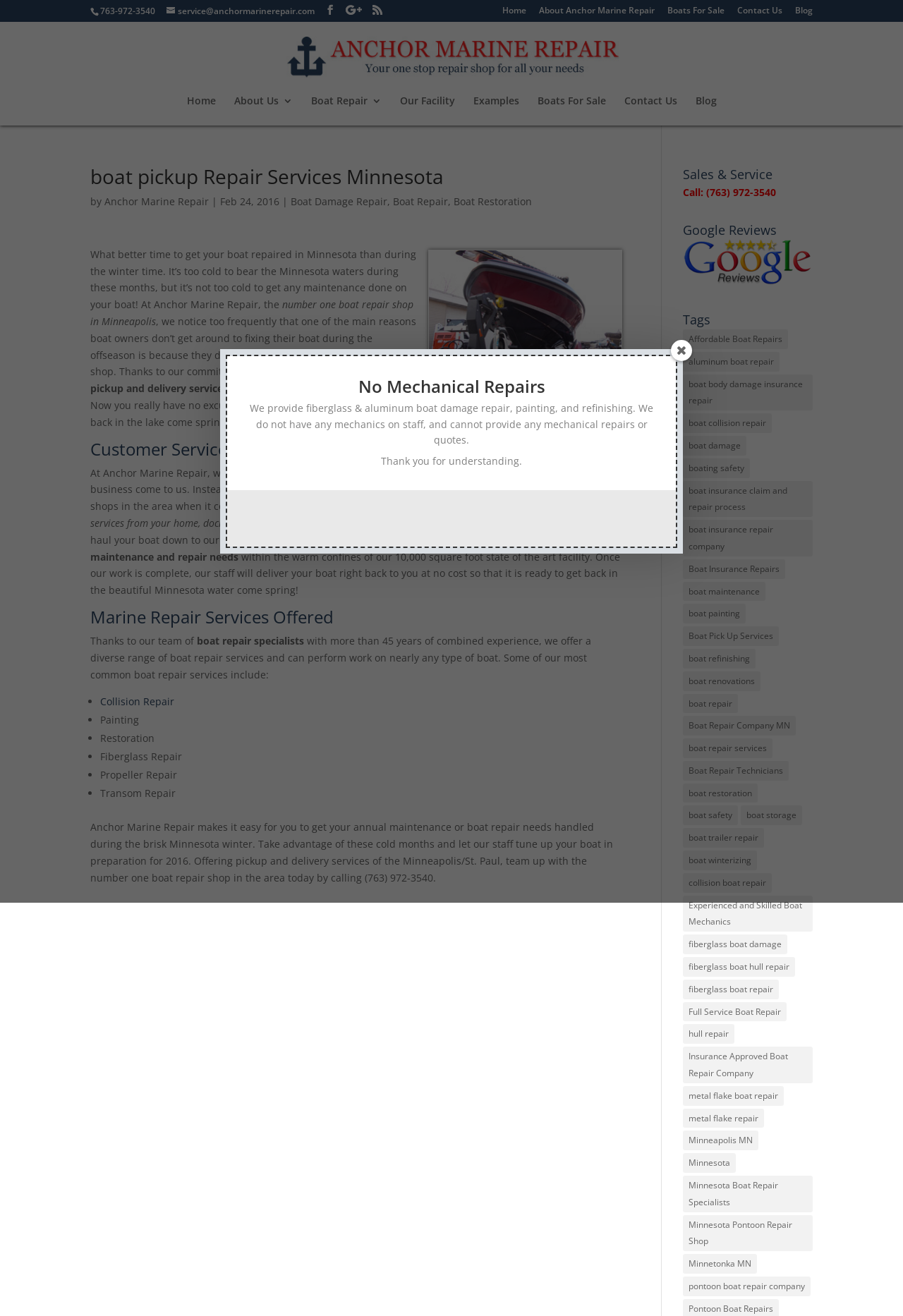Can you pinpoint the bounding box coordinates for the clickable element required for this instruction: "Click the 'Contact Us' link"? The coordinates should be four float numbers between 0 and 1, i.e., [left, top, right, bottom].

[0.816, 0.005, 0.866, 0.016]